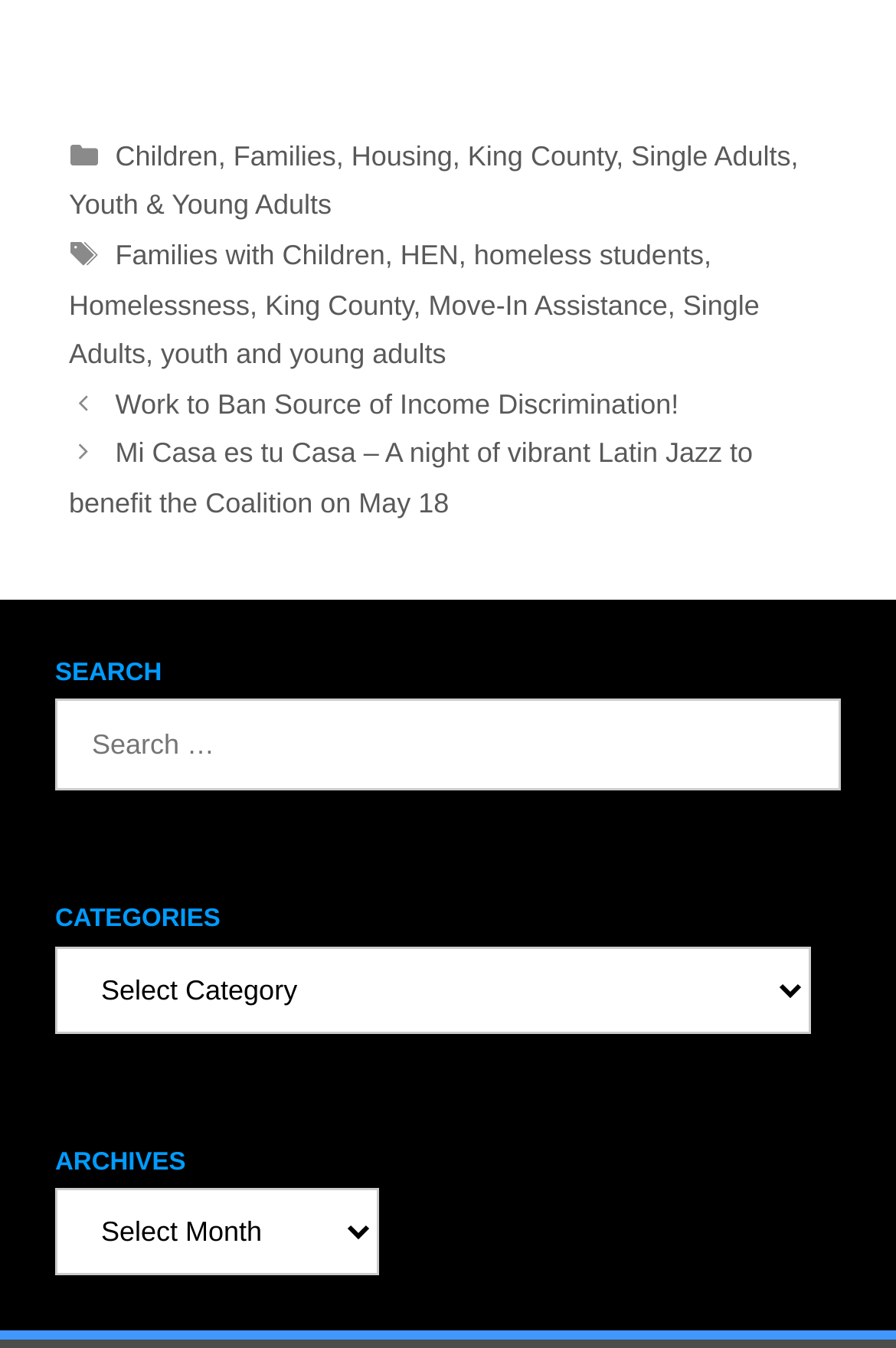Identify the bounding box for the UI element specified in this description: "HEN". The coordinates must be four float numbers between 0 and 1, formatted as [left, top, right, bottom].

[0.447, 0.177, 0.512, 0.201]